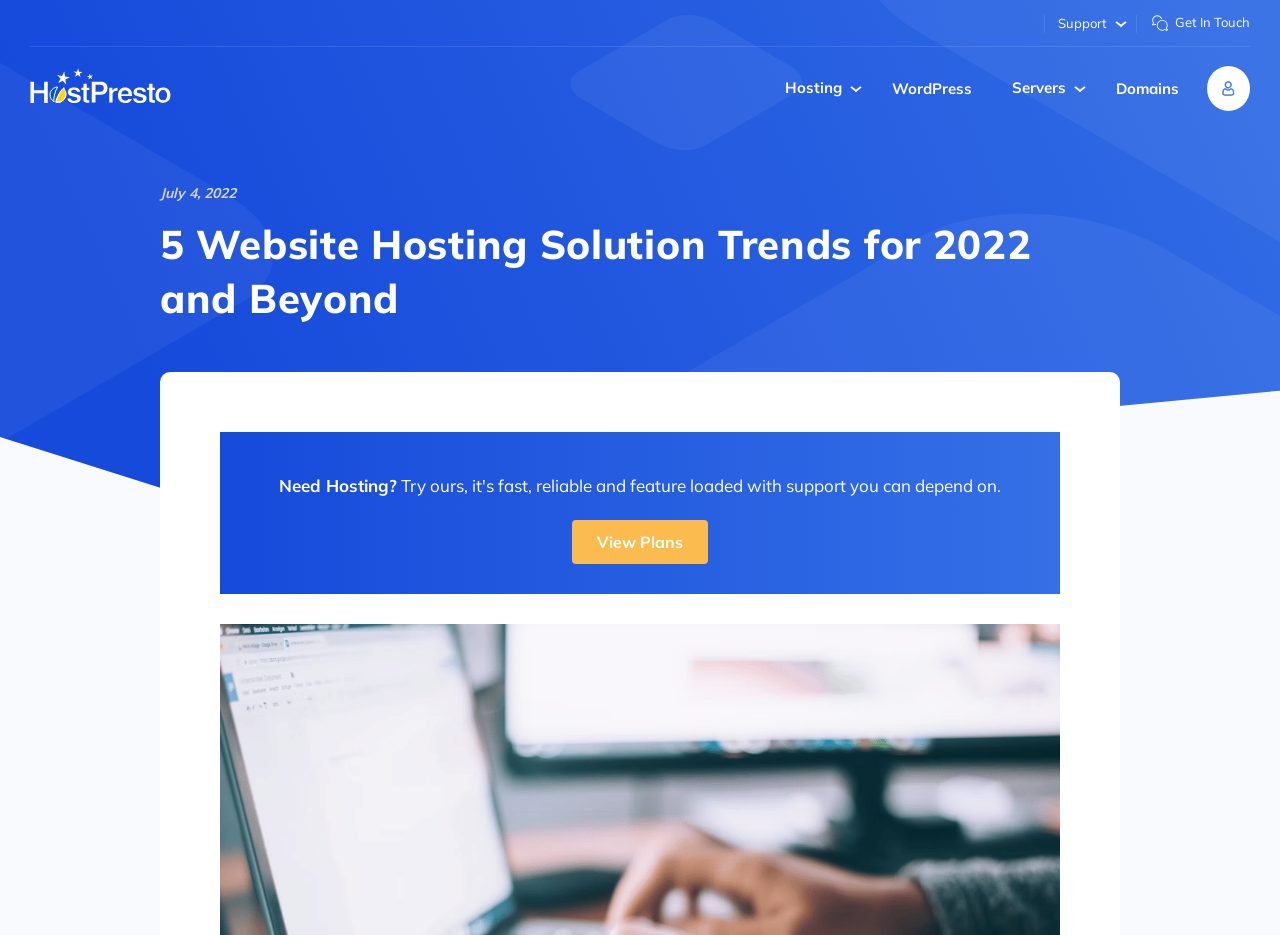Please examine the image and answer the question with a detailed explanation:
What is the type of the image element near the 'Get In Touch' link?

The image element with bounding box coordinates [0.899, 0.015, 0.913, 0.034] is located near the 'Get In Touch' link, and its small size and position suggest that it is an icon rather than a larger image.